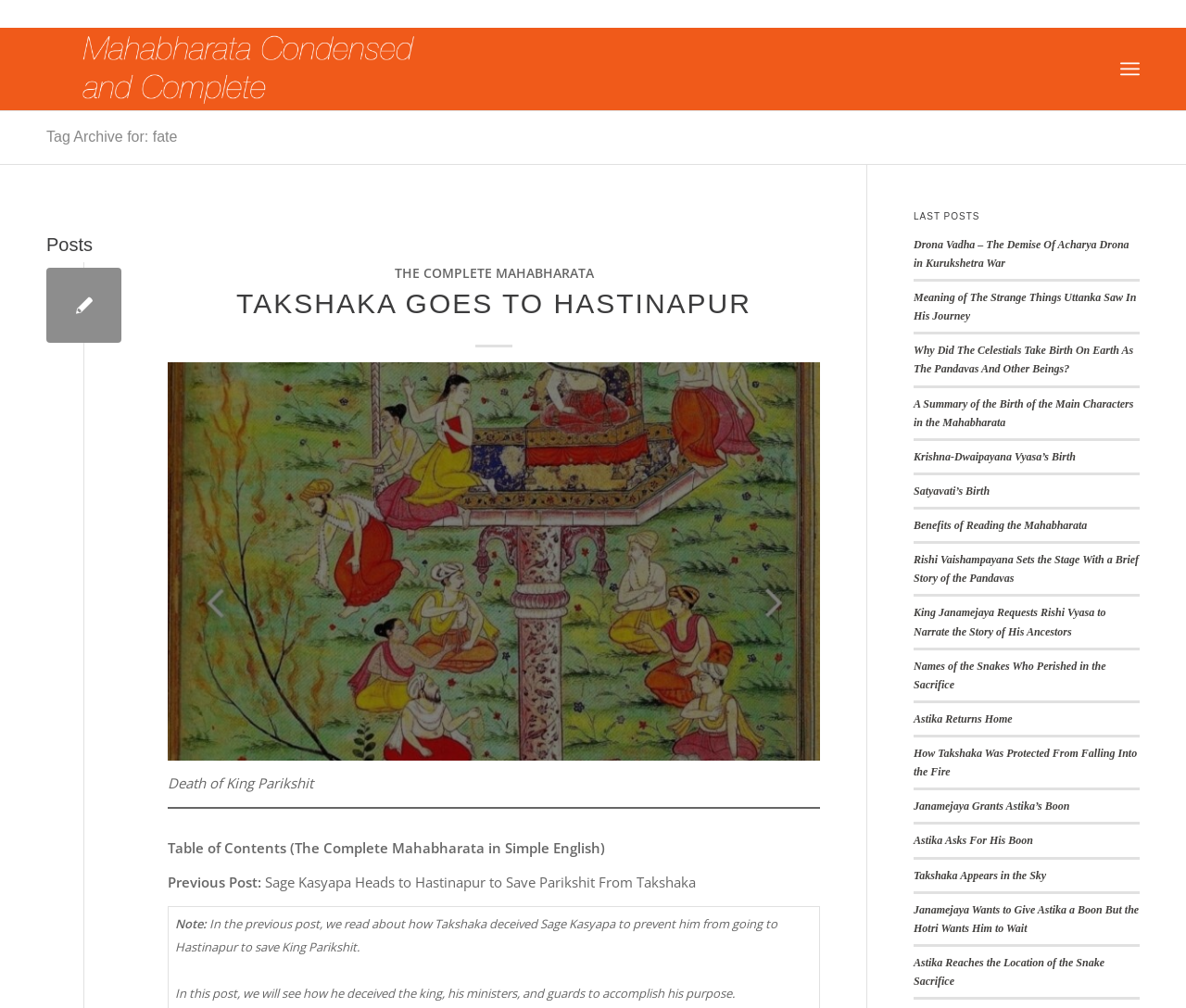Kindly determine the bounding box coordinates for the clickable area to achieve the given instruction: "View the table of contents for The Complete Mahabharata".

[0.141, 0.832, 0.51, 0.85]